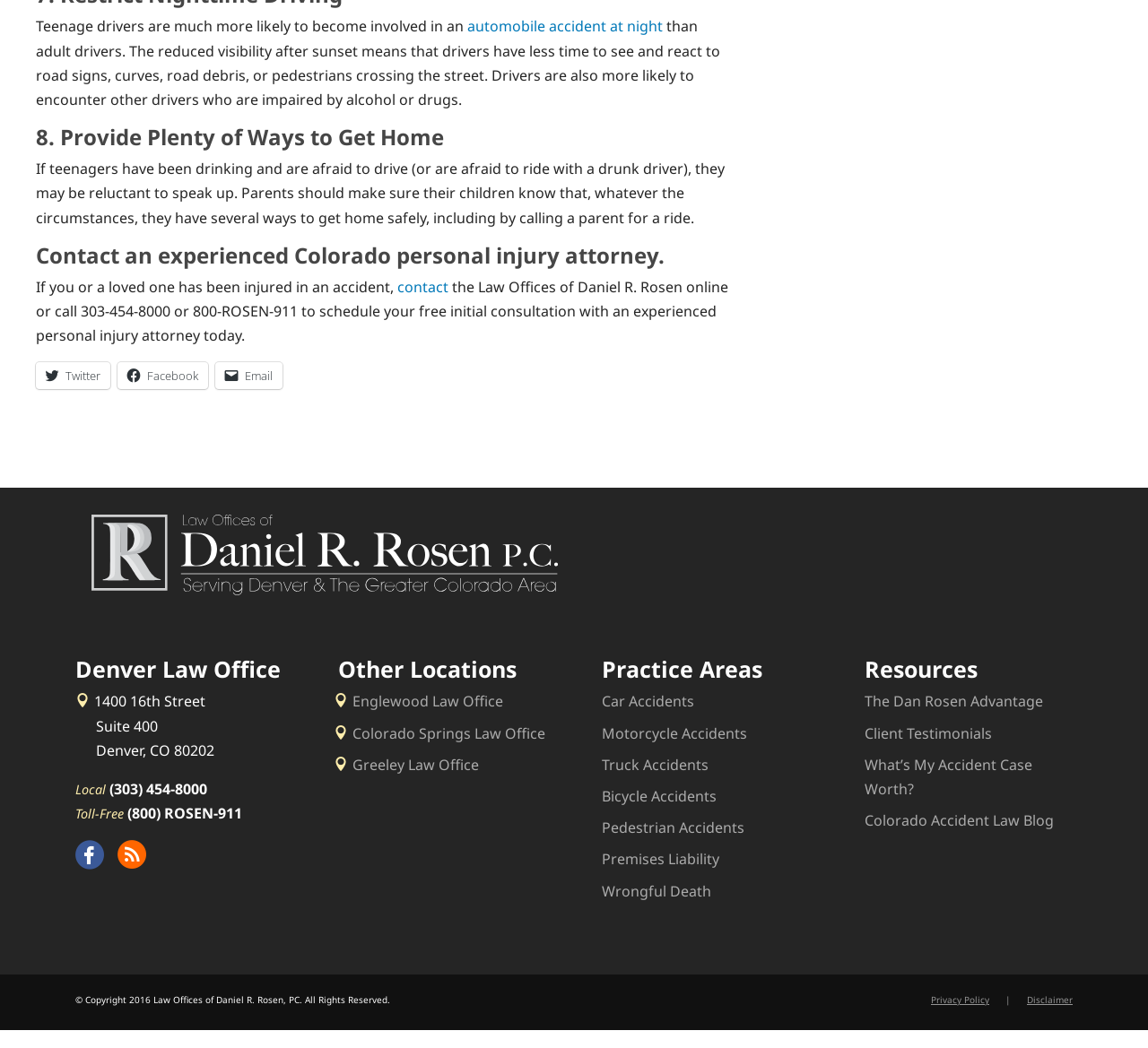Determine the bounding box coordinates of the clickable region to follow the instruction: "click the ABOUT US link".

None